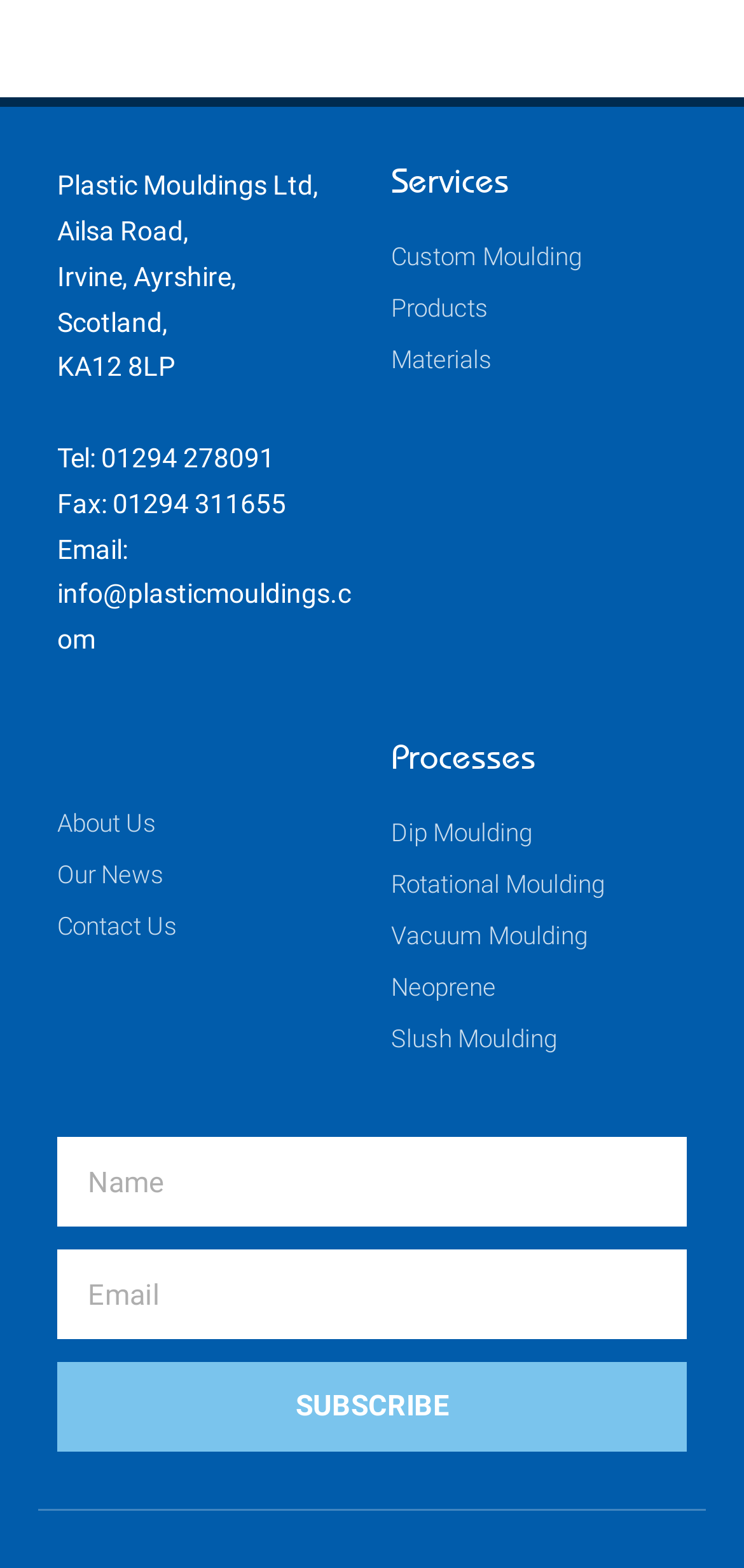Using the format (top-left x, top-left y, bottom-right x, bottom-right y), provide the bounding box coordinates for the described UI element. All values should be floating point numbers between 0 and 1: Accepter

None